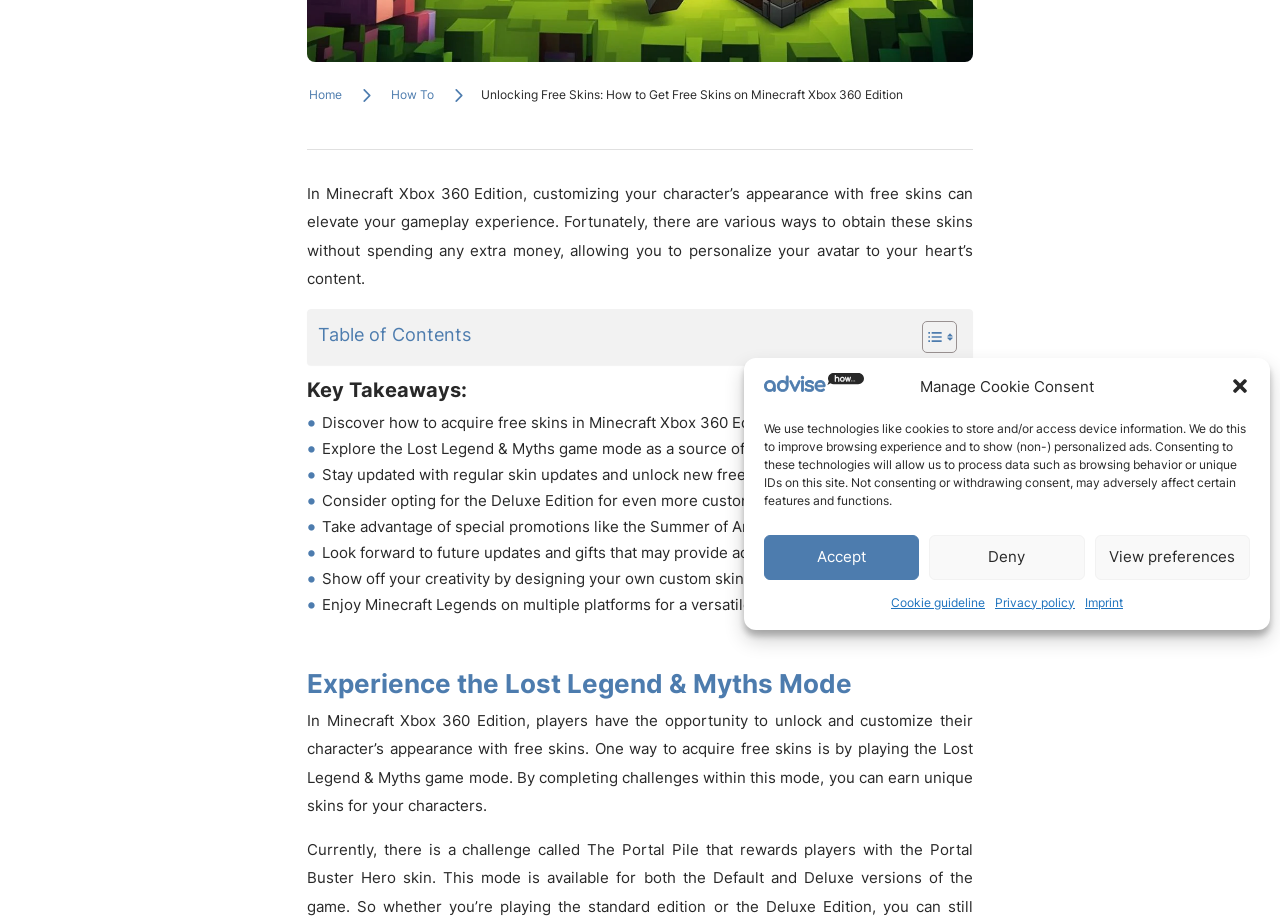Using the format (top-left x, top-left y, bottom-right x, bottom-right y), provide the bounding box coordinates for the described UI element. All values should be floating point numbers between 0 and 1: How To

[0.304, 0.089, 0.339, 0.117]